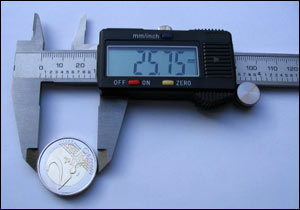What is the purpose of the coin in the image?
Using the visual information, reply with a single word or short phrase.

For scale